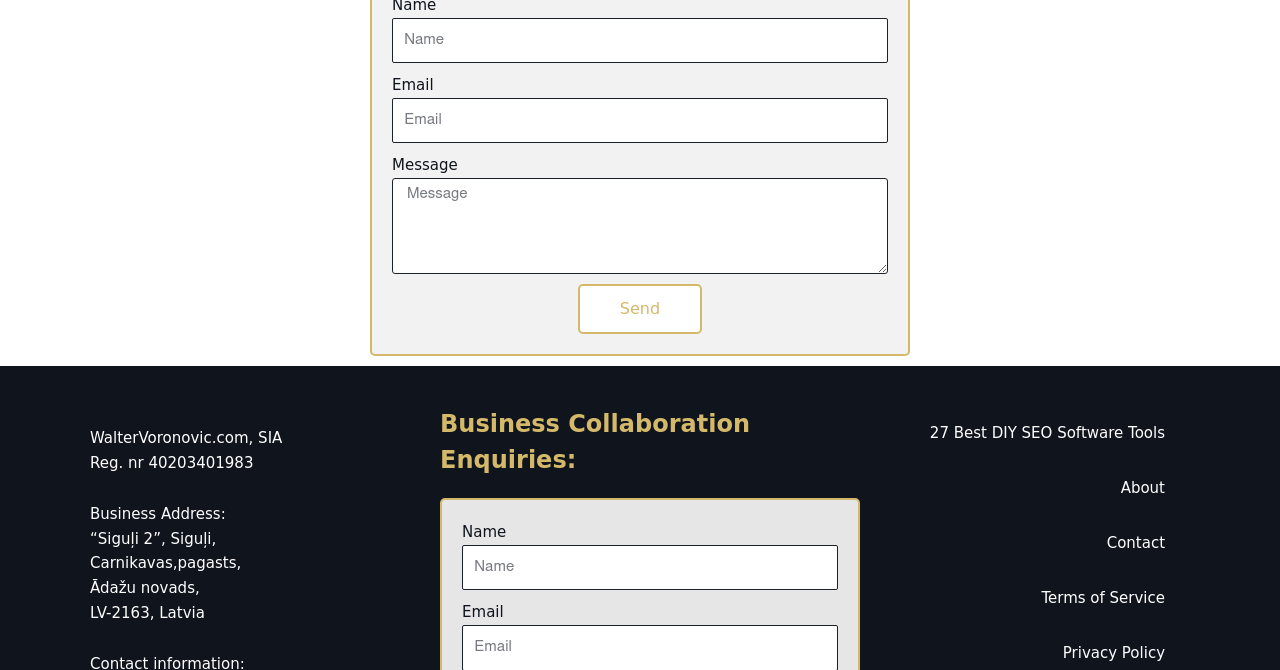What is the company's registration number?
Using the image, give a concise answer in the form of a single word or short phrase.

40203401983